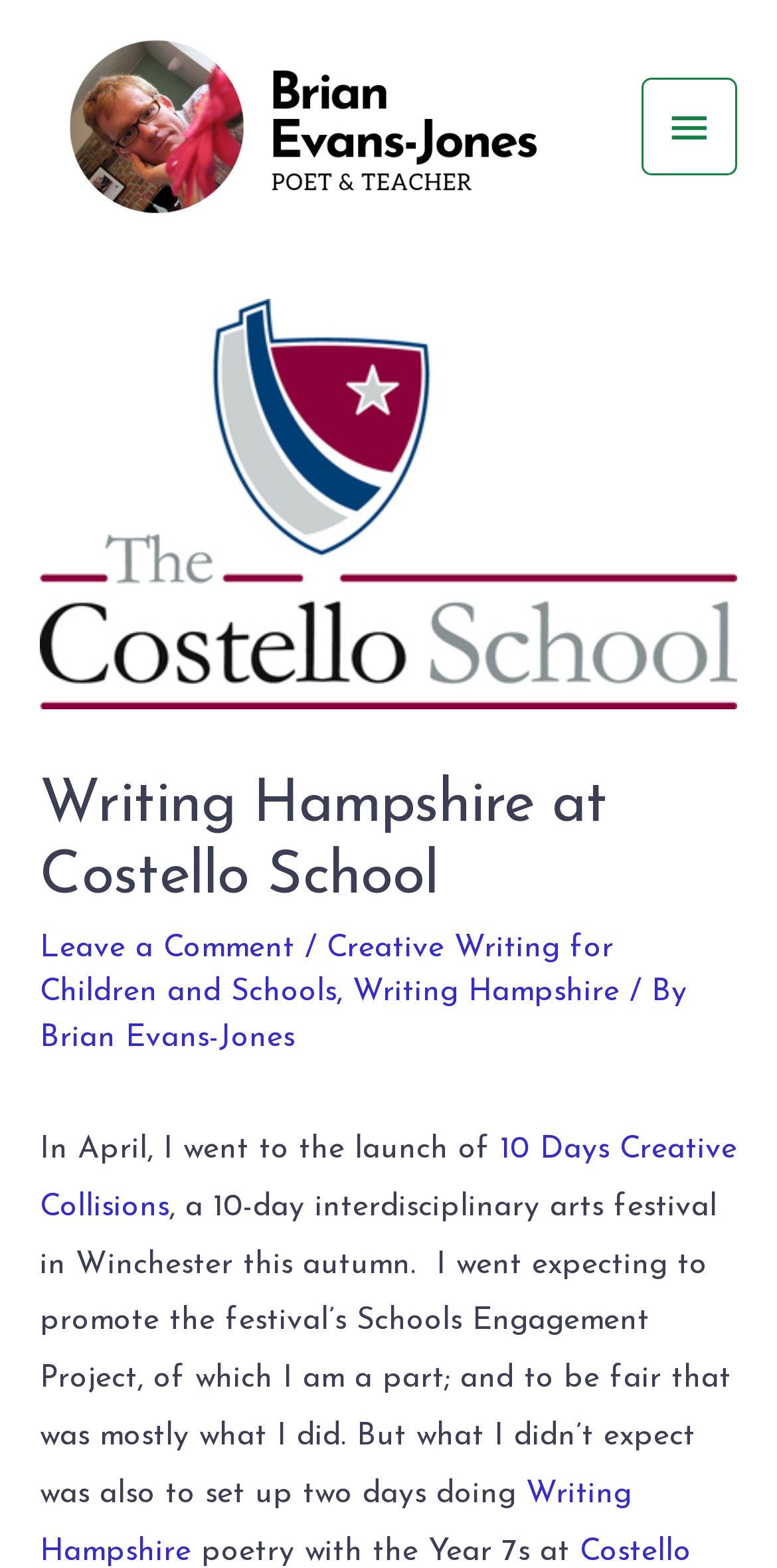From the given element description: "Brian Evans-Jones", find the bounding box for the UI element. Provide the coordinates as four float numbers between 0 and 1, in the order [left, top, right, bottom].

[0.051, 0.651, 0.379, 0.672]